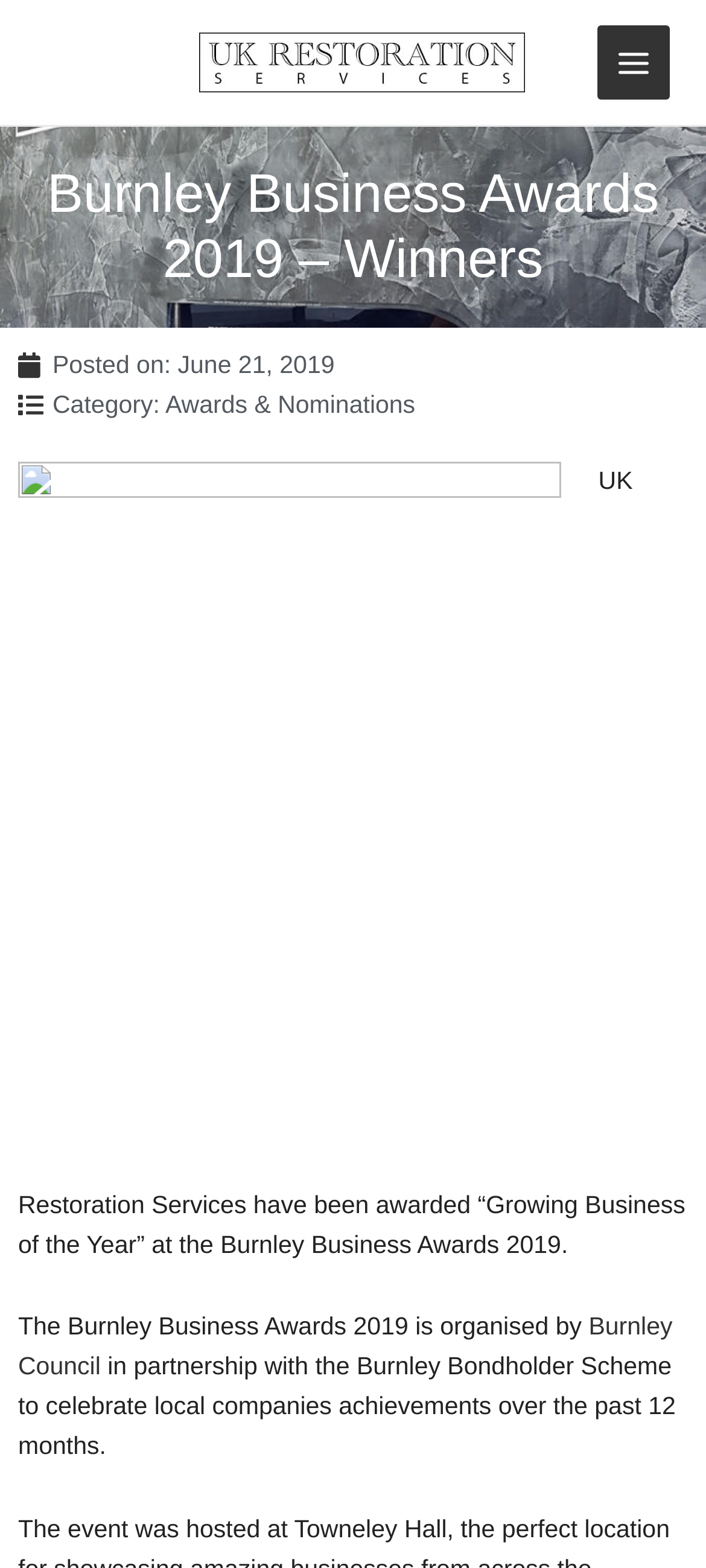Who organized the Burnley Business Awards 2019?
Look at the image and construct a detailed response to the question.

The answer can be found in the link element with the text 'Burnley Council' which is part of the sentence 'The Burnley Business Awards 2019 is organised by Burnley Council...'